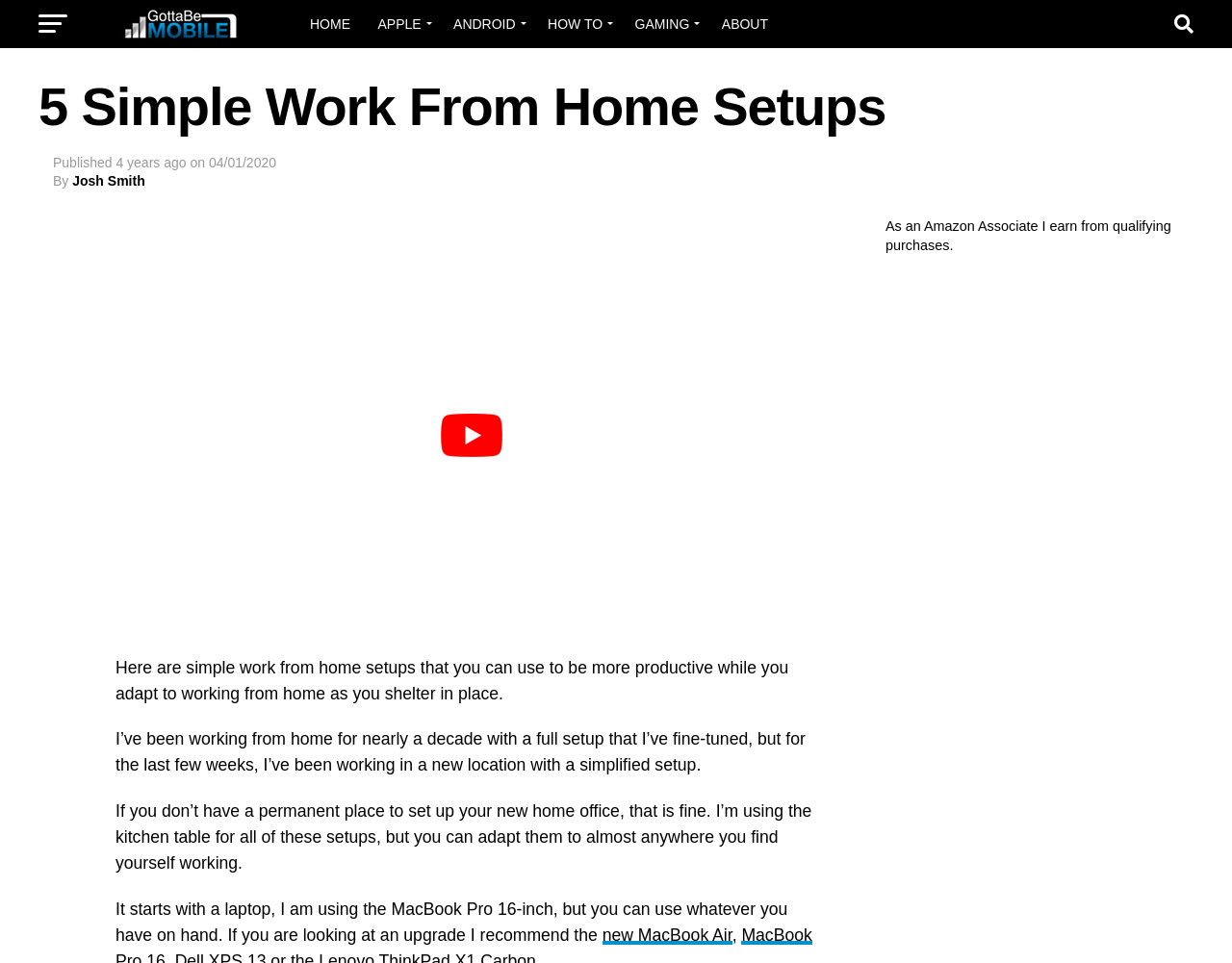Please analyze the image and provide a thorough answer to the question:
What is the website's logo?

The website's logo is located at the top left corner of the webpage, and it is an image with the text 'Gotta Be Mobile' written on it.